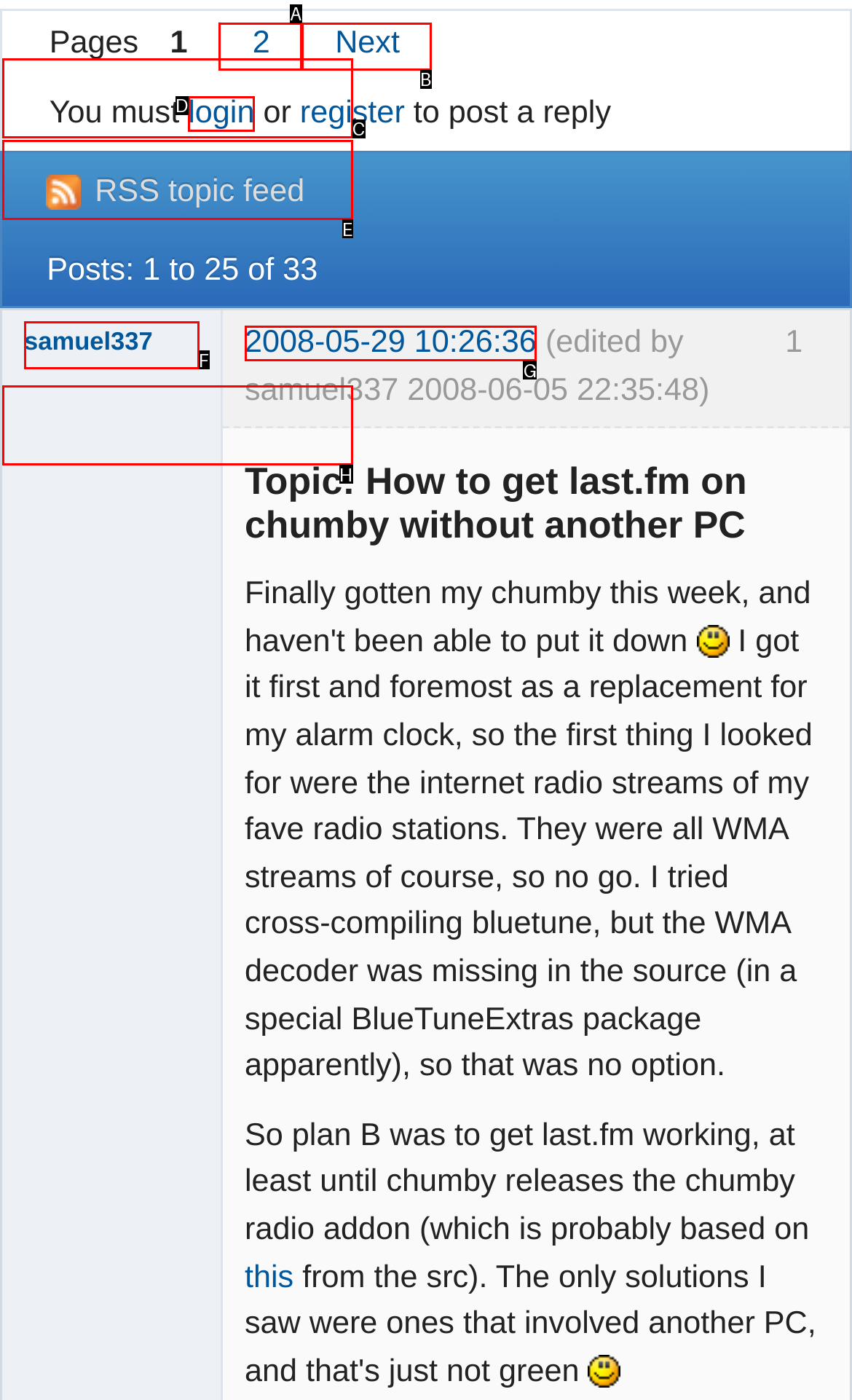From the given options, choose the HTML element that aligns with the description: 08 8556 8544. Respond with the letter of the selected element.

None